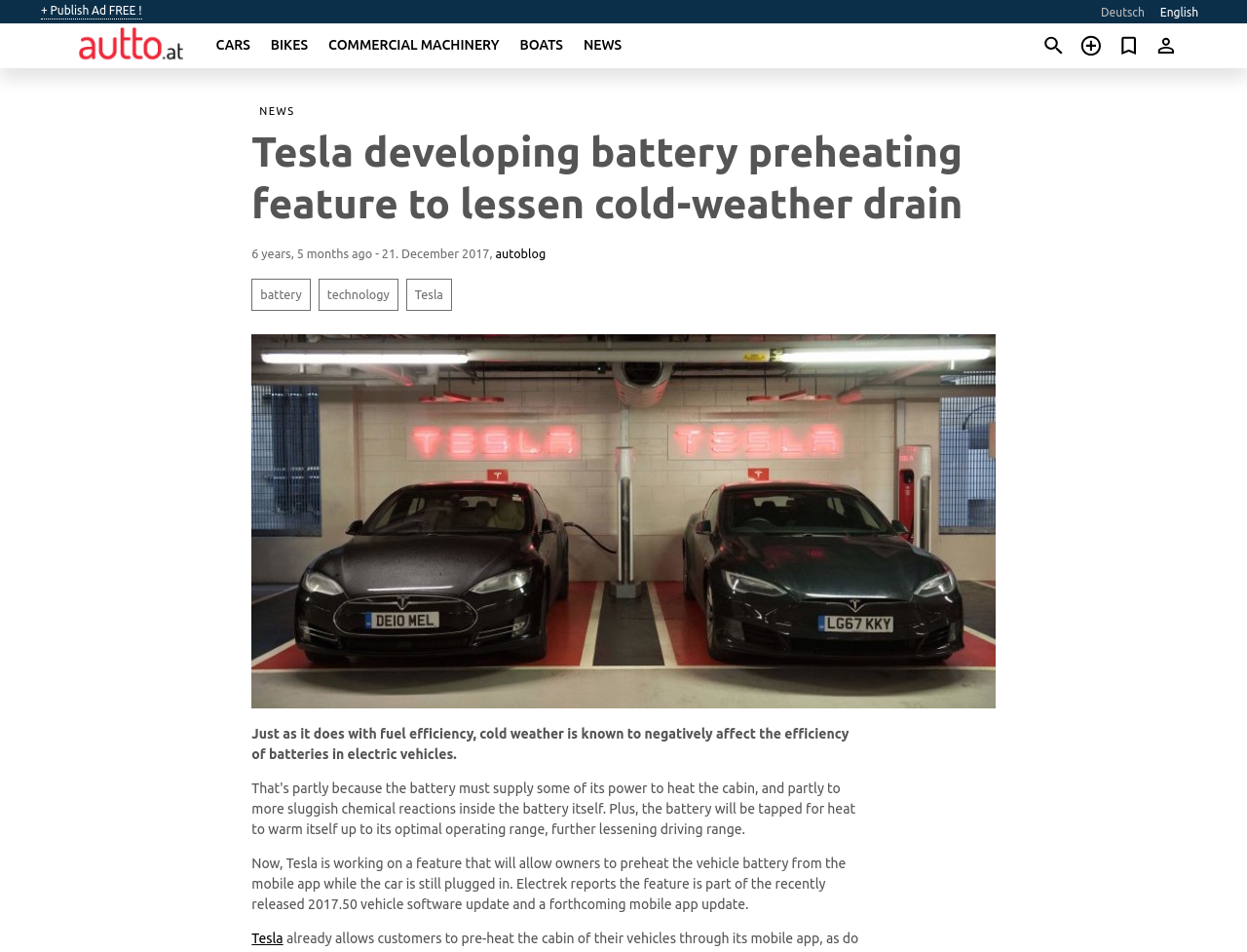Provide a one-word or short-phrase answer to the question:
What is Tesla working on?

A feature to preheat vehicle battery